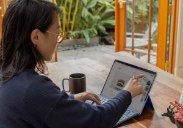Explain the image in a detailed and descriptive way.

The image depicts a focused individual working on a laptop while seated at a wooden table surrounded by greenery. The person, wearing glasses and a casual dark sweater, is using a stylus or finger to interact with the touchscreen of the device, which displays a vibrant graphic, possibly related to business or design. A dark mug, likely filled with a beverage, sits nearby, complementing the relaxed yet productive atmosphere. This setting suggests a blend of work and comfort, highlighting the increasing trend of remote and flexible workspaces. The image resonates with themes of innovation and entrepreneurship, aligning well with a related article titled "Building Business Foundations."